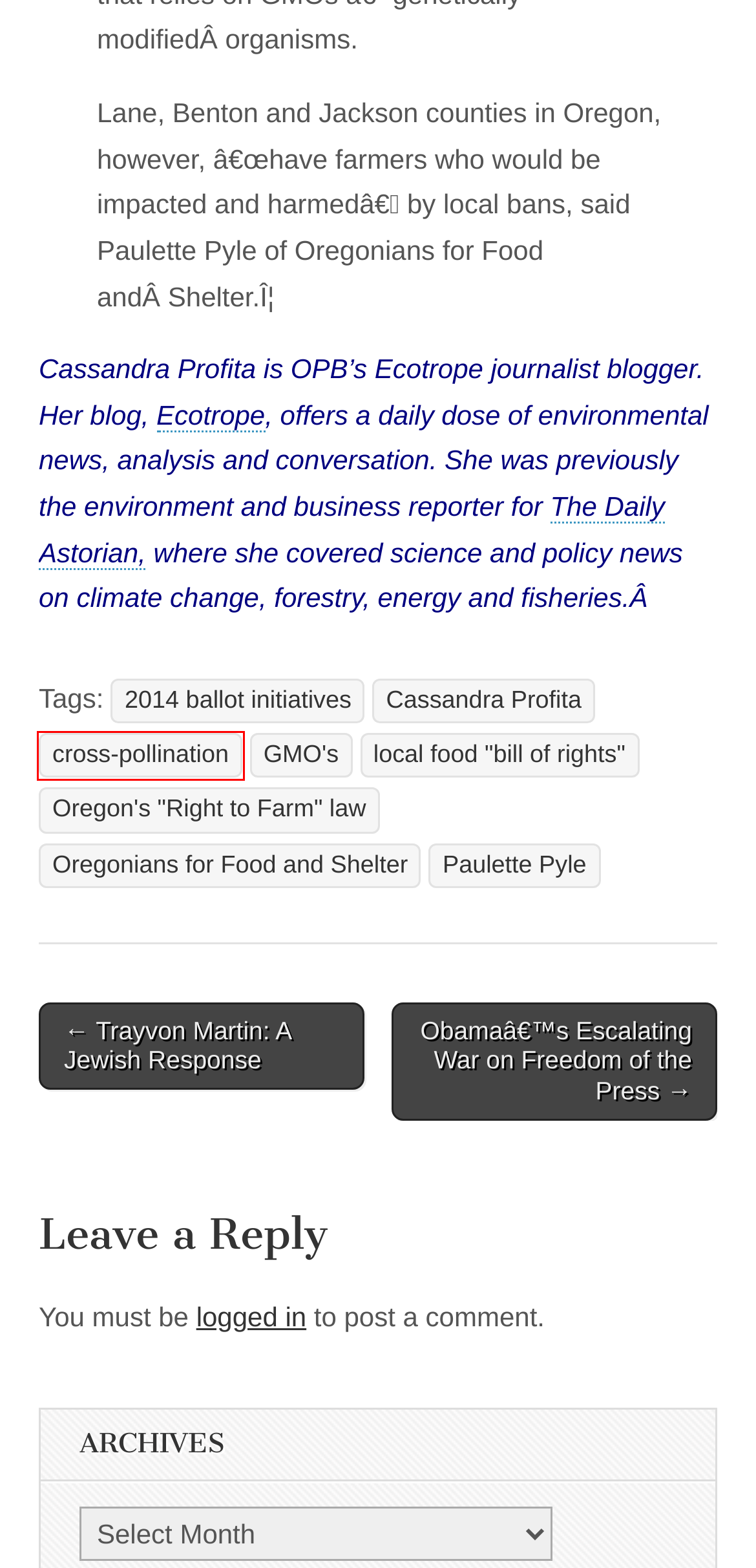You are provided with a screenshot of a webpage highlighting a UI element with a red bounding box. Choose the most suitable webpage description that matches the new page after clicking the element in the bounding box. Here are the candidates:
A. Log In ‹ The PeaceWorker — WordPress
B. local food “bill of rights” – The PeaceWorker
C. Cassandra Profita – The PeaceWorker
D. Oregonians for Food and Shelter – The PeaceWorker
E. cross-pollination – The PeaceWorker
F. Oregon’s “Right to Farm” law – The PeaceWorker
G. GMO’s – The PeaceWorker
H. 2014 ballot initiatives – The PeaceWorker

E